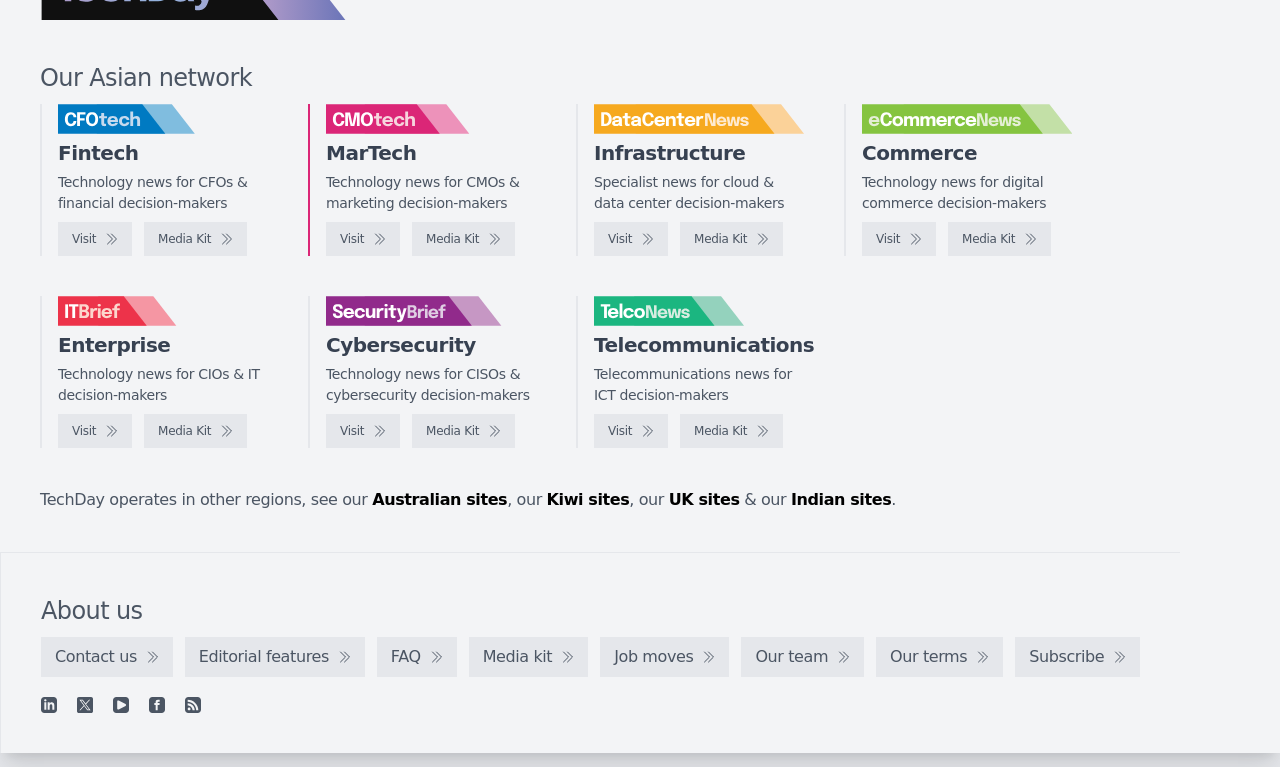Find the bounding box coordinates of the clickable region needed to perform the following instruction: "Check Australian sites". The coordinates should be provided as four float numbers between 0 and 1, i.e., [left, top, right, bottom].

[0.291, 0.639, 0.396, 0.664]